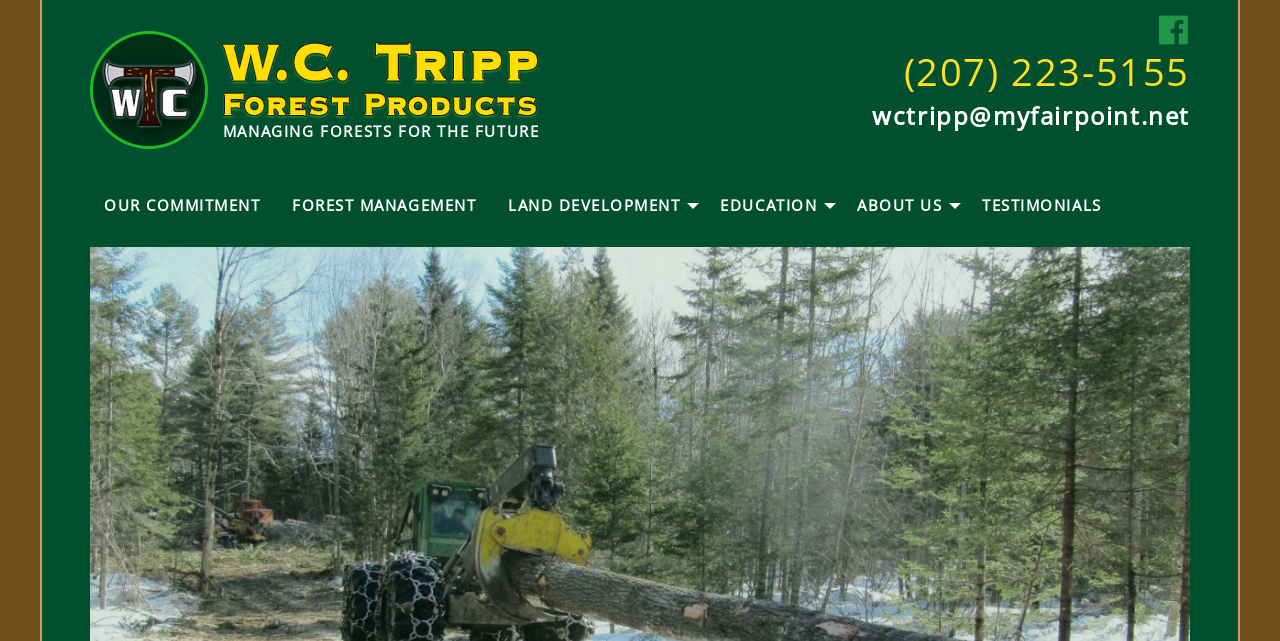Pinpoint the bounding box coordinates of the clickable area needed to execute the instruction: "Read testimonials". The coordinates should be specified as four float numbers between 0 and 1, i.e., [left, top, right, bottom].

[0.755, 0.292, 0.873, 0.35]